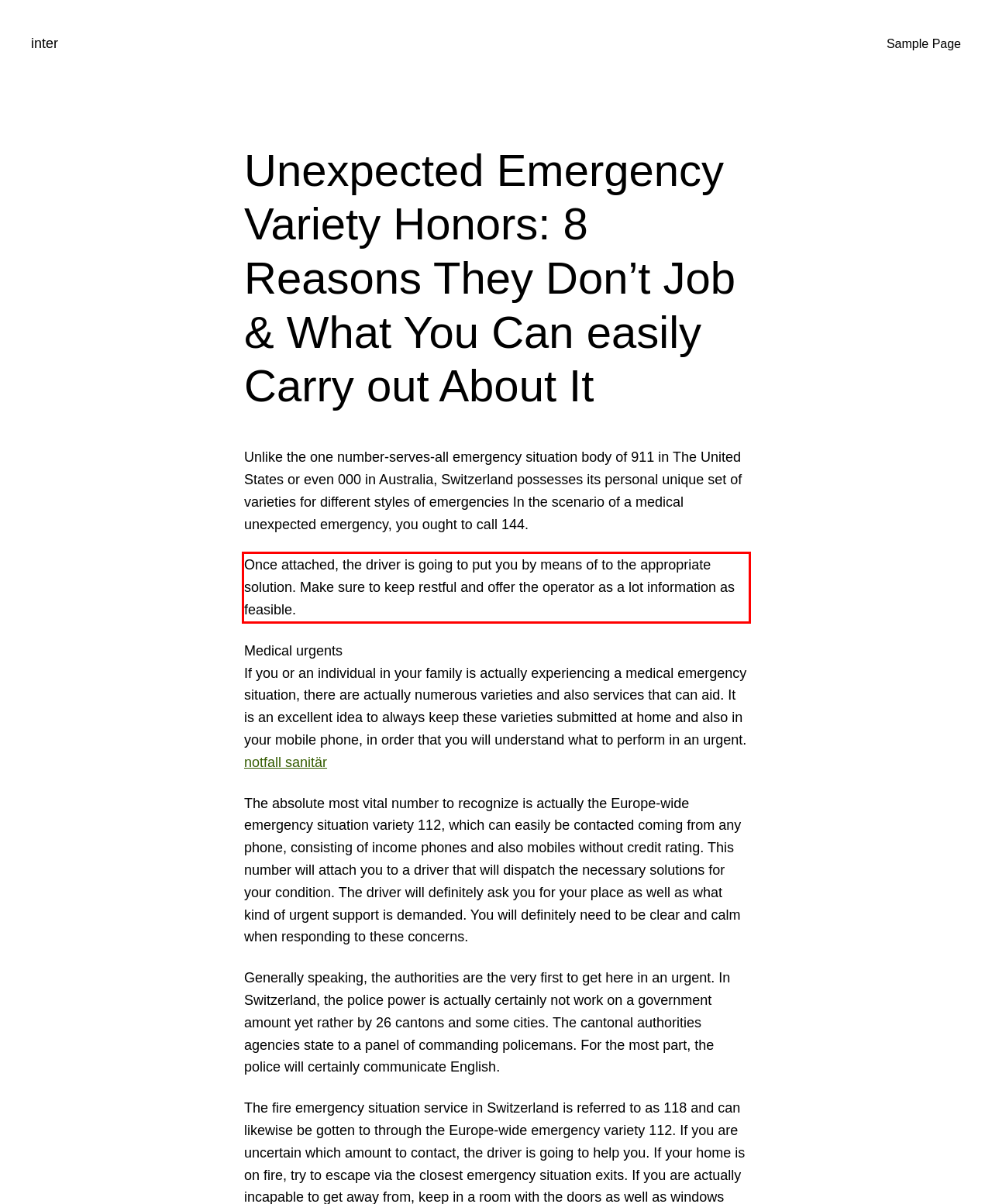In the given screenshot, locate the red bounding box and extract the text content from within it.

Once attached, the driver is going to put you by means of to the appropriate solution. Make sure to keep restful and offer the operator as a lot information as feasible.